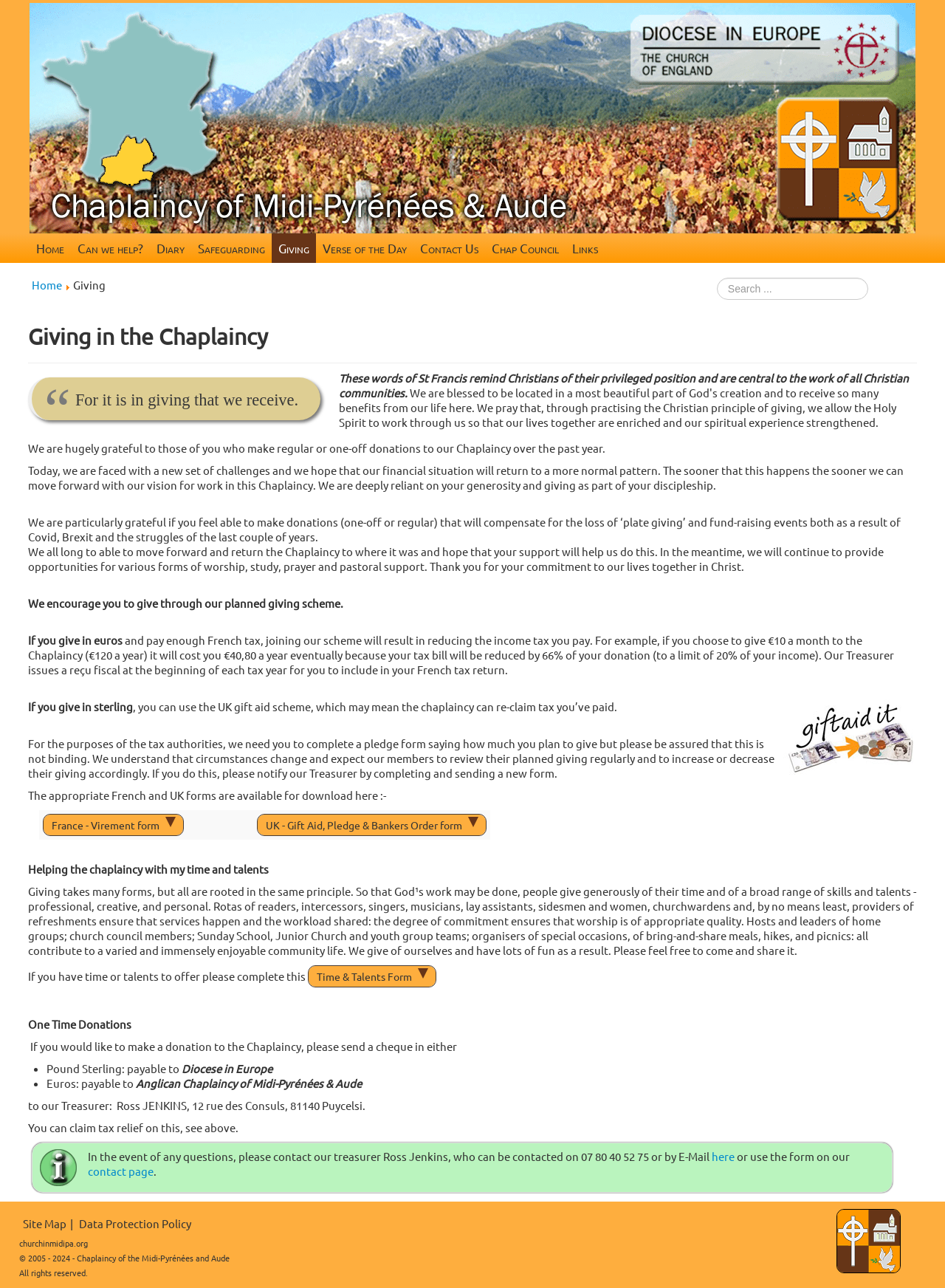What is the benefit of joining the planned giving scheme for French taxpayers?
Use the image to answer the question with a single word or phrase.

Reduced income tax